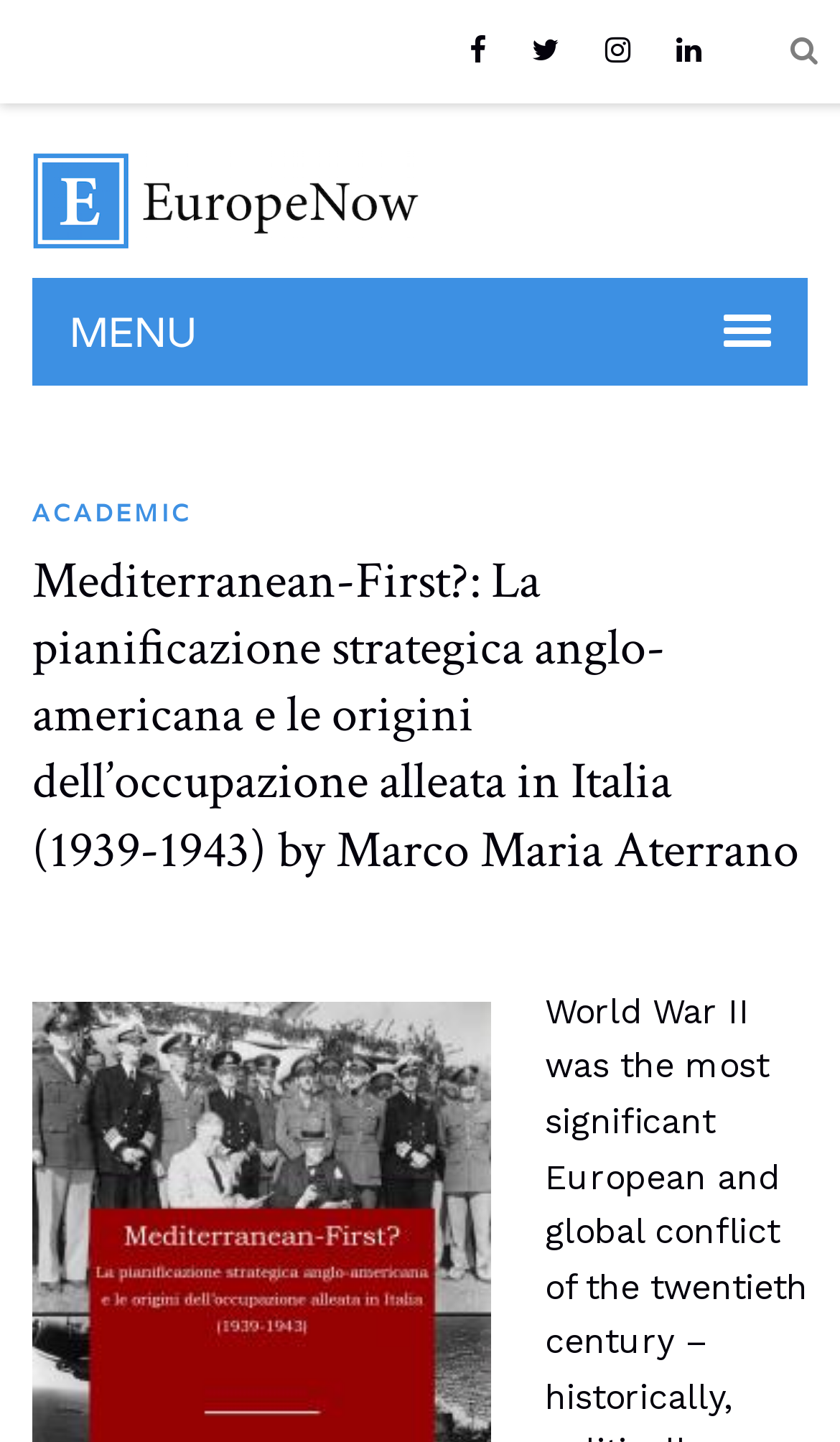Utilize the information from the image to answer the question in detail:
How many social media links are there?

I counted the number of social media links by looking at the top-right corner of the webpage, where I saw four links with icons. These icons are commonly used to represent social media platforms, so I inferred that they are social media links.